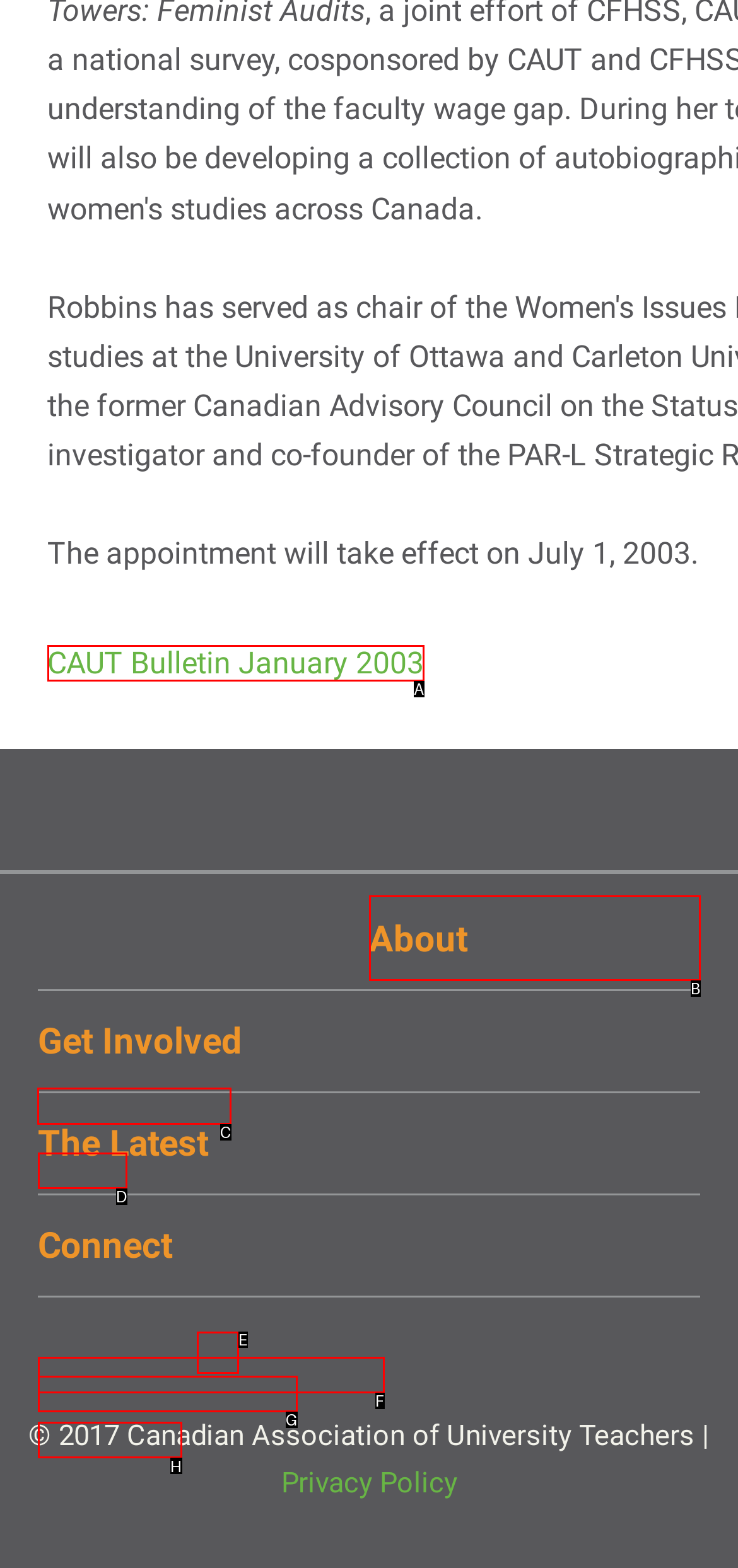Choose the HTML element that should be clicked to accomplish the task: Get Email Updates. Answer with the letter of the chosen option.

C